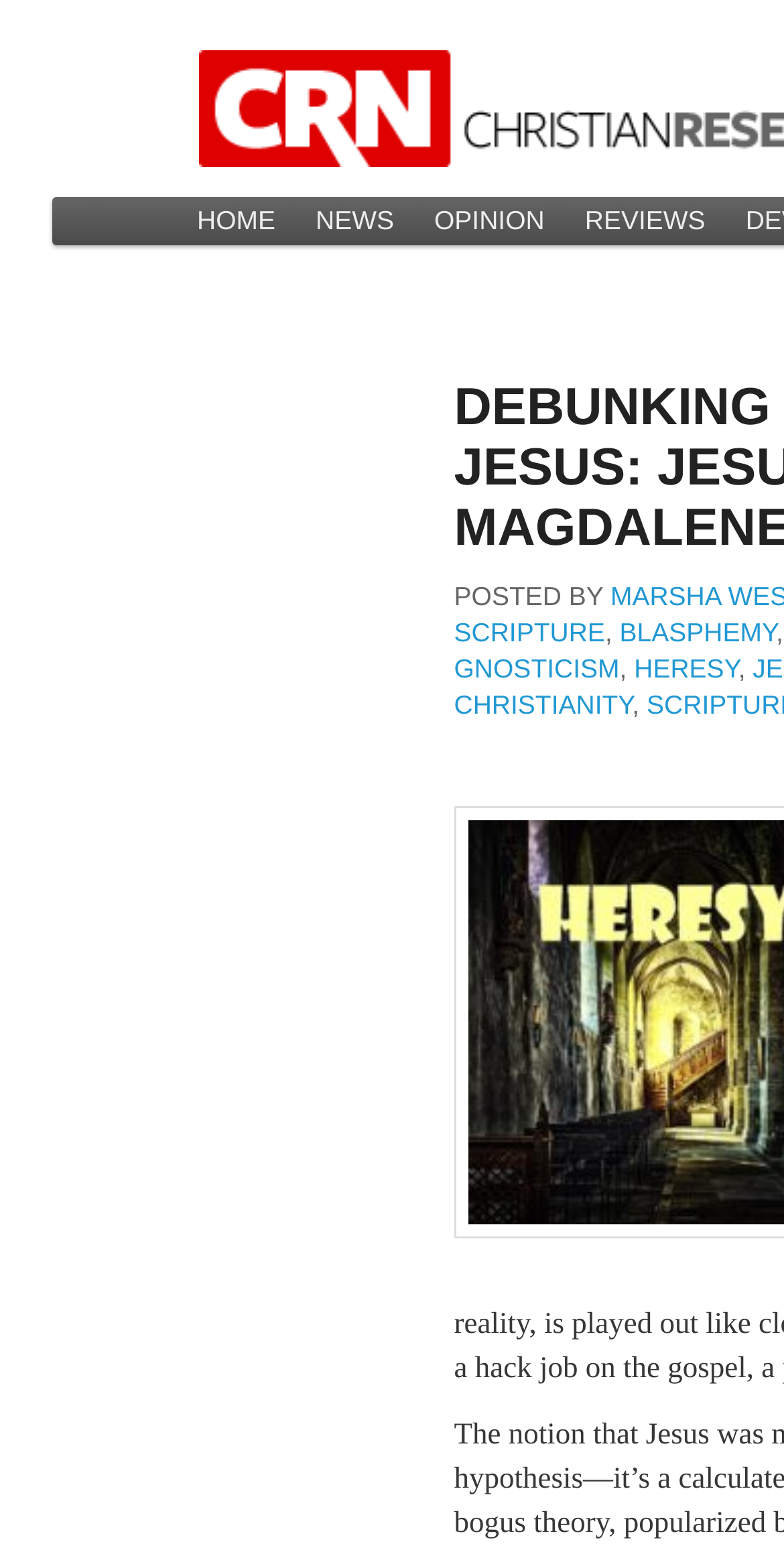What is the position of the 'Skip to primary content' link?
Analyze the screenshot and provide a detailed answer to the question.

I compared the y1 and y2 coordinates of the 'Skip to primary content' link and the main menu links, and found that the 'Skip to primary content' link has a smaller y1 and y2 value, so it is positioned above the main menu.